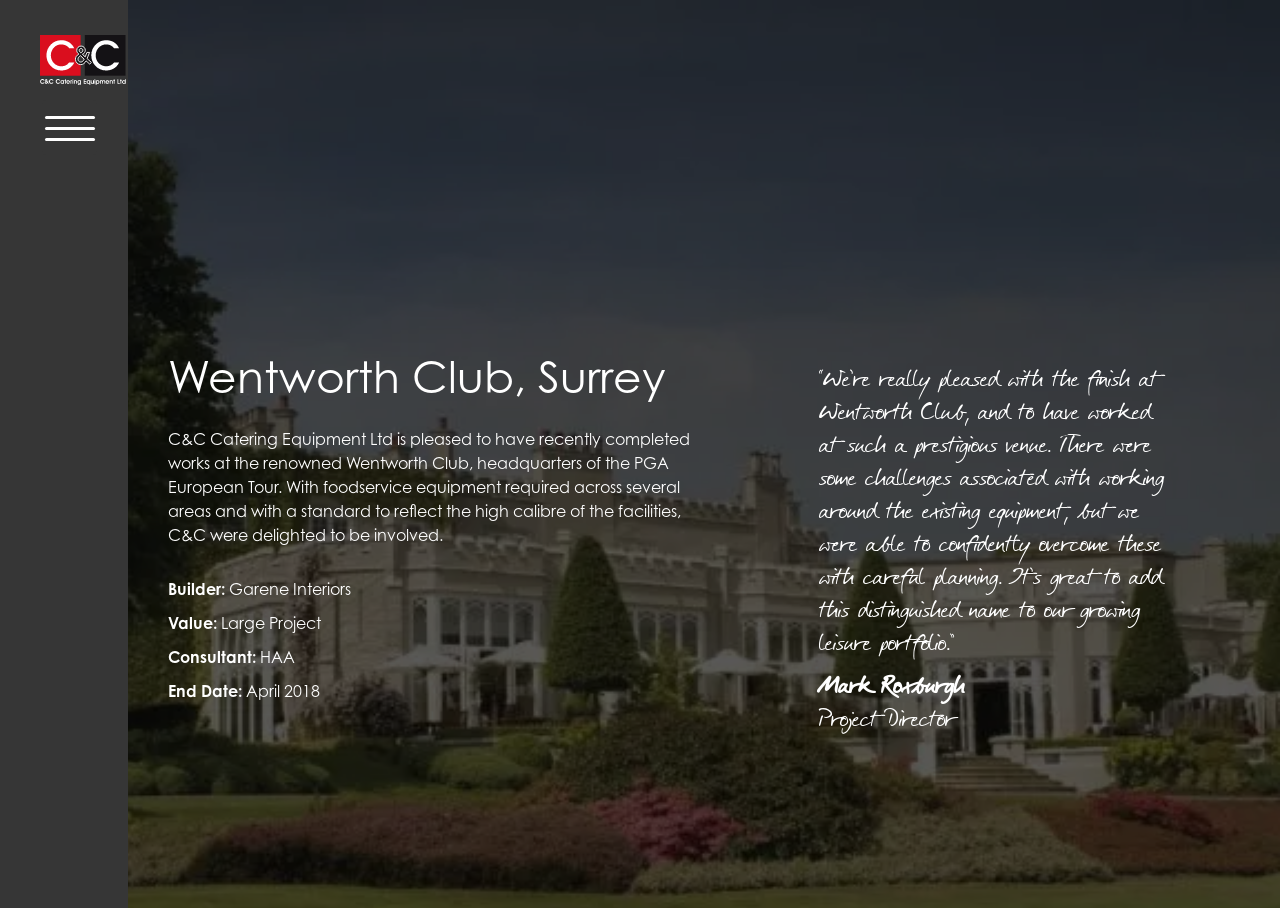What is the name of the consultant?
Deliver a detailed and extensive answer to the question.

I found the answer by looking at the StaticText elements 'Consultant:' and 'HAA' which are adjacent to each other, indicating that the consultant is HAA.